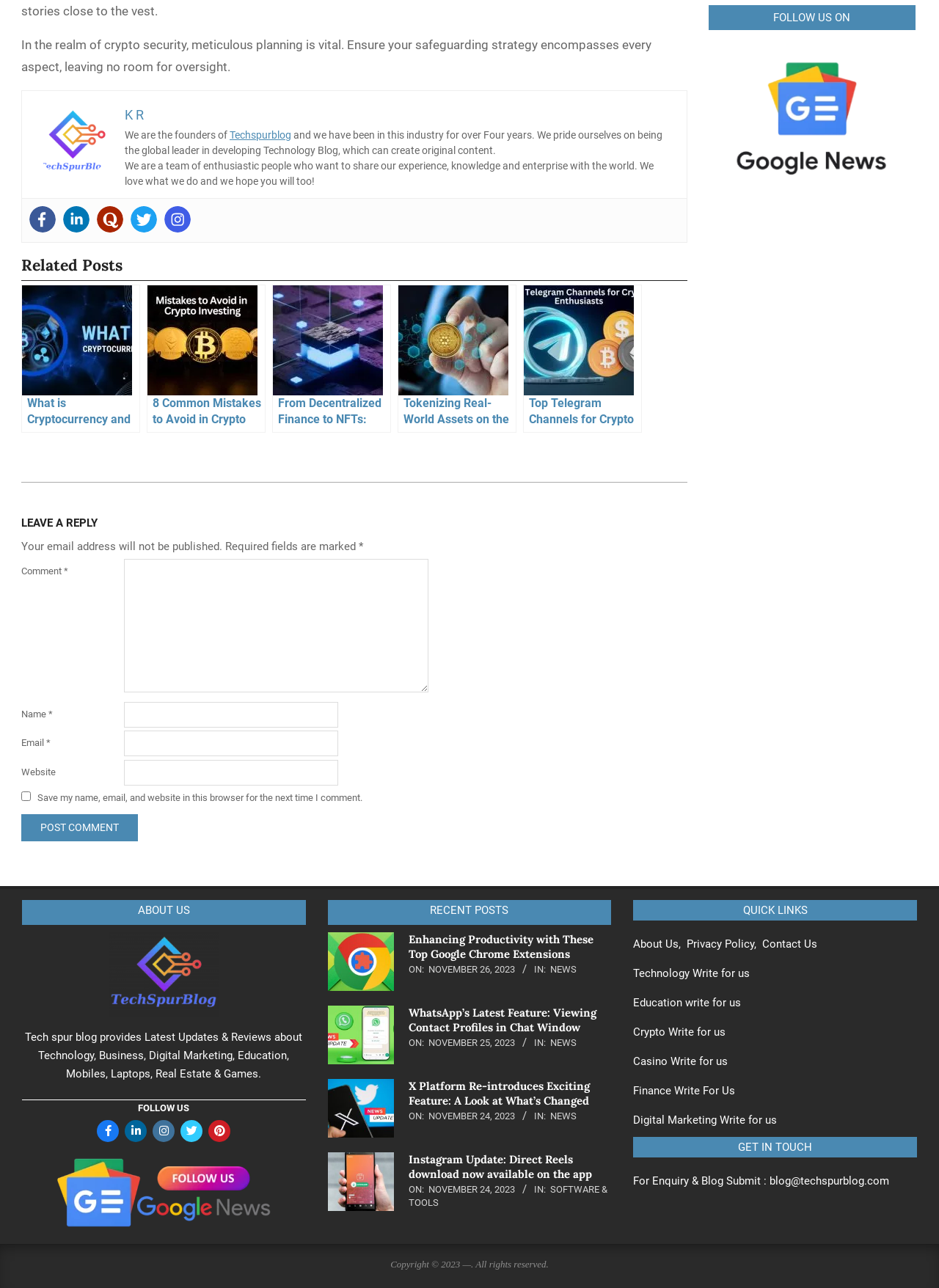What is the name of the founders of Tech Spur Blog?
Use the image to give a comprehensive and detailed response to the question.

The name of the founders can be found in the section that introduces the authors, where it is written 'We are the founders of... K R'.